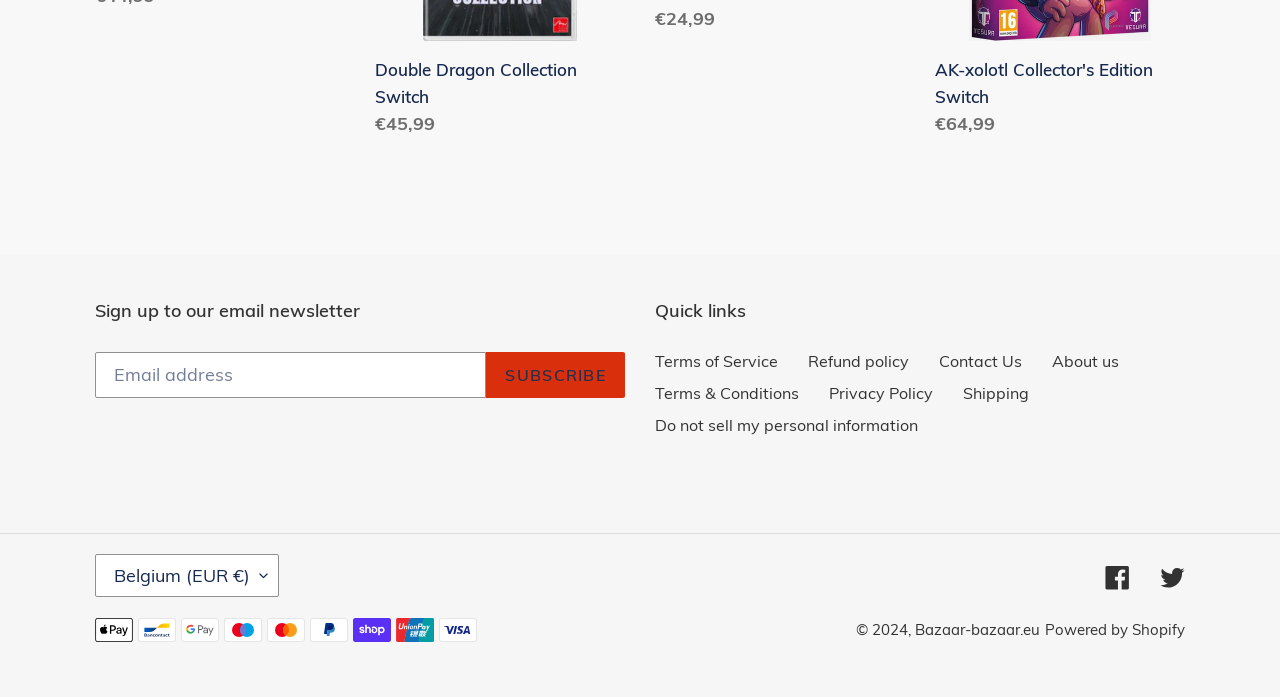Please find the bounding box coordinates of the element's region to be clicked to carry out this instruction: "Enter email address".

[0.074, 0.504, 0.38, 0.57]